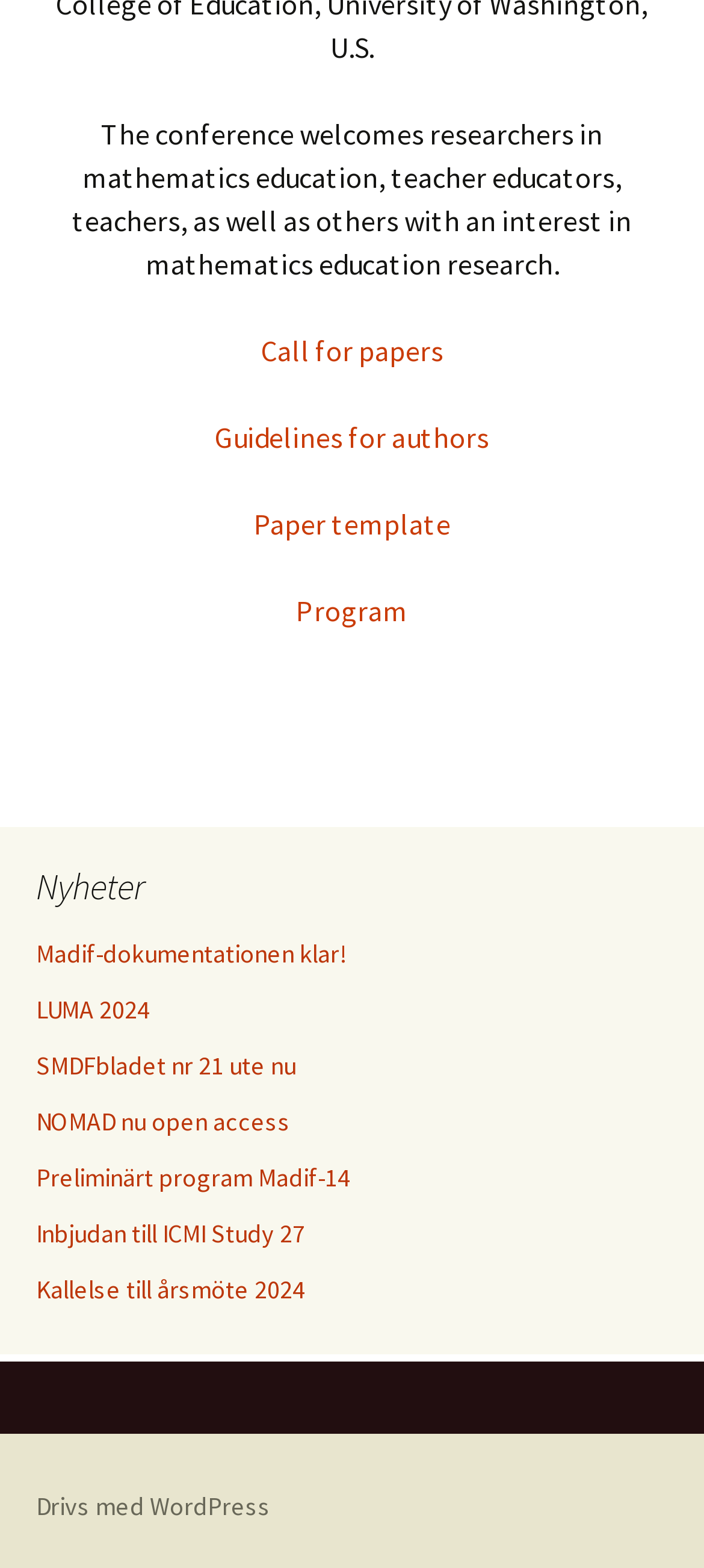Determine the bounding box coordinates in the format (top-left x, top-left y, bottom-right x, bottom-right y). Ensure all values are floating point numbers between 0 and 1. Identify the bounding box of the UI element described by: Madif-dokumentationen klar!

[0.051, 0.598, 0.49, 0.619]